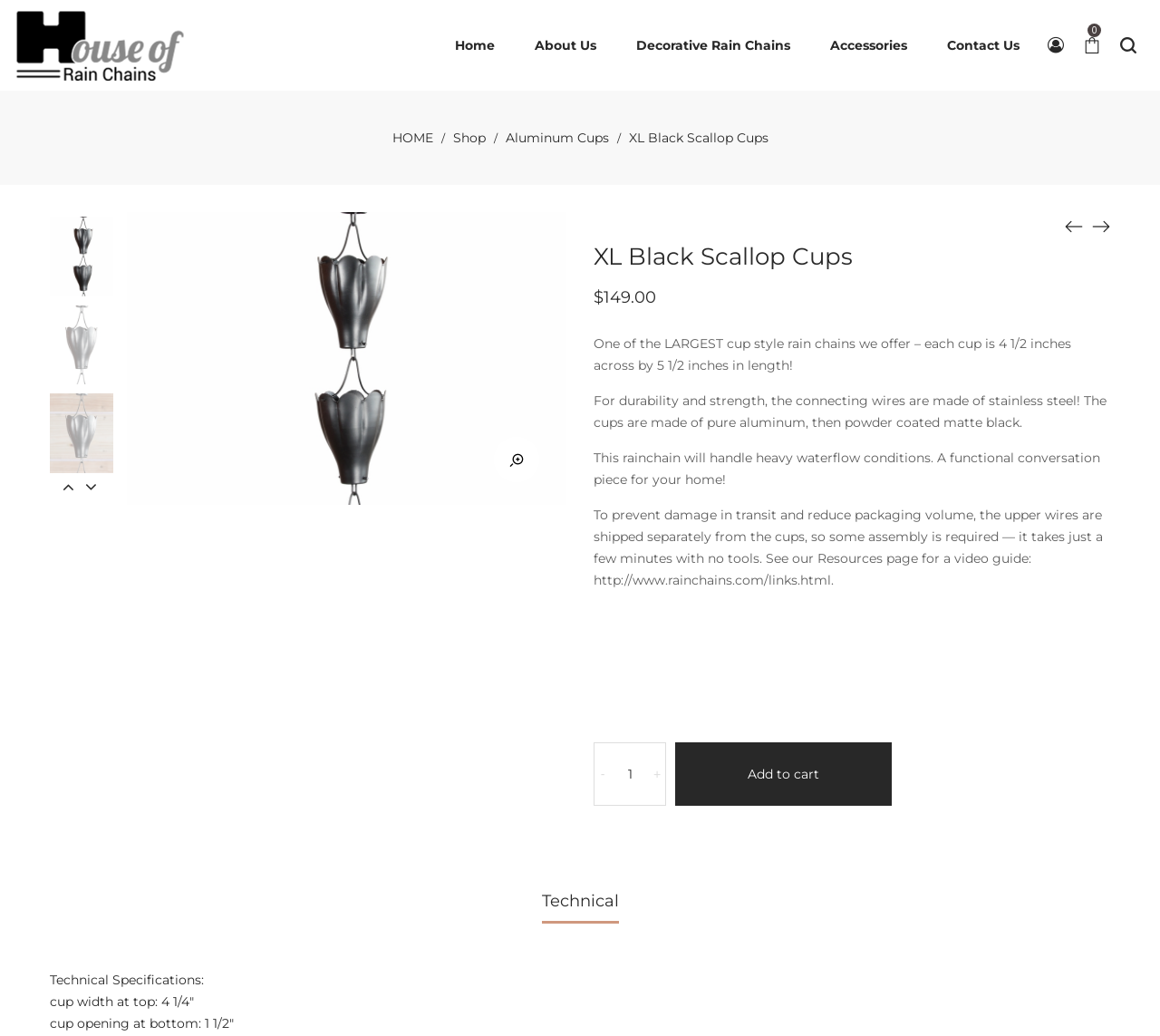Using the element description provided, determine the bounding box coordinates in the format (top-left x, top-left y, bottom-right x, bottom-right y). Ensure that all values are floating point numbers between 0 and 1. Element description: Add to cart

[0.582, 0.717, 0.769, 0.778]